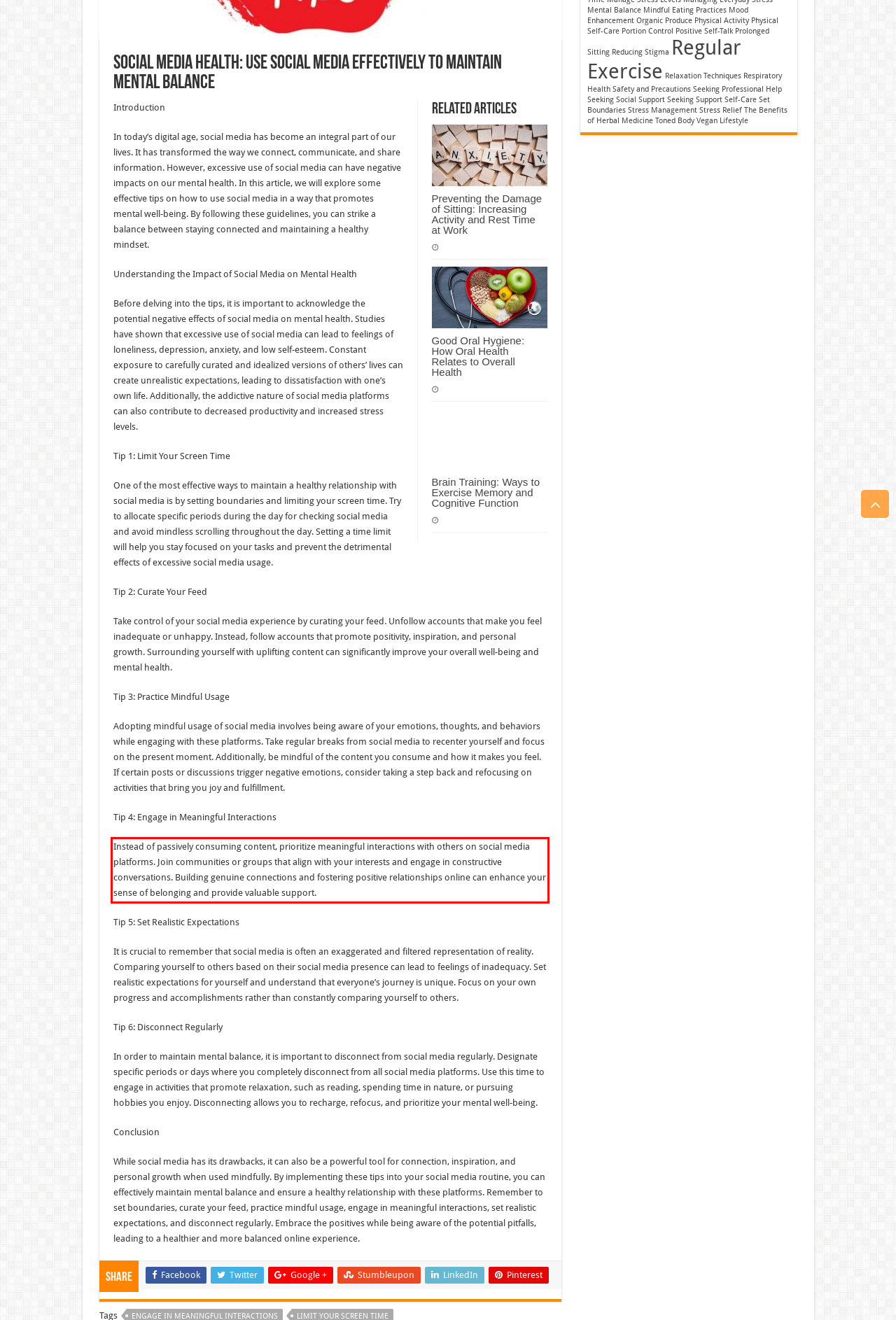You have a screenshot of a webpage with a UI element highlighted by a red bounding box. Use OCR to obtain the text within this highlighted area.

Instead of passively consuming content, prioritize meaningful interactions with others on social media platforms. Join communities or groups that align with your interests and engage in constructive conversations. Building genuine connections and fostering positive relationships online can enhance your sense of belonging and provide valuable support.